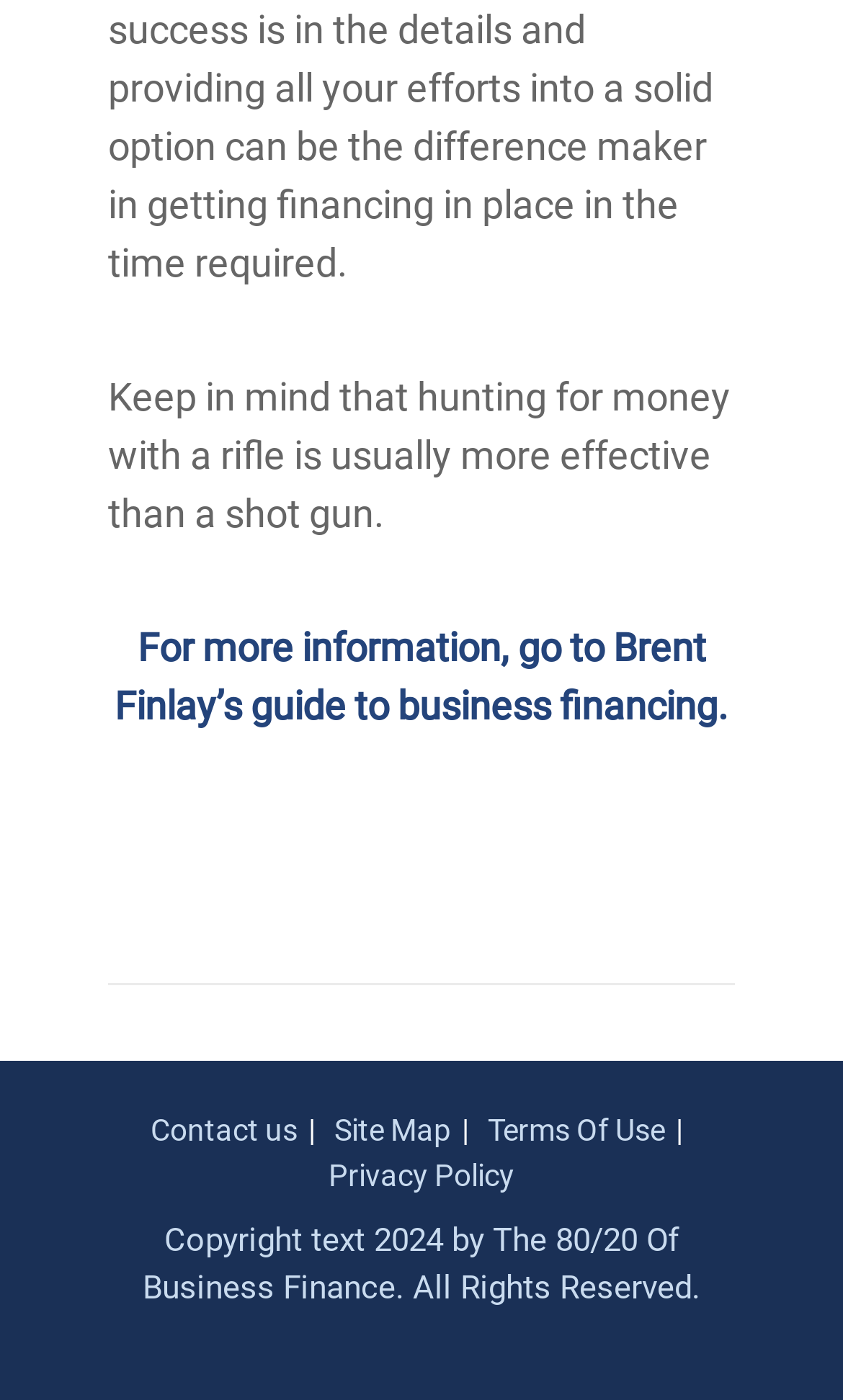Extract the bounding box coordinates for the UI element described as: "Contact us".

[0.178, 0.795, 0.353, 0.819]